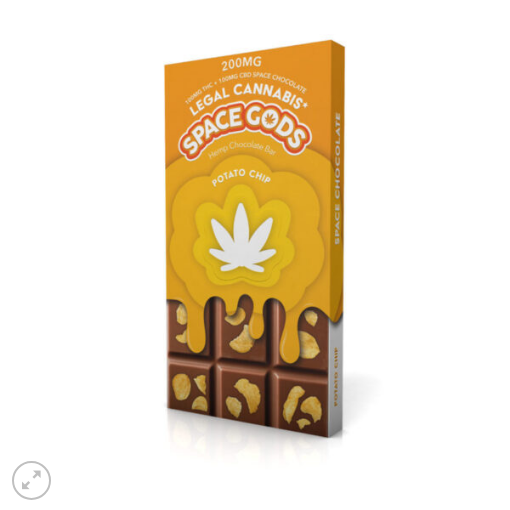What is the unique flavor of the chocolate bar?
From the image, respond using a single word or phrase.

Potato chip